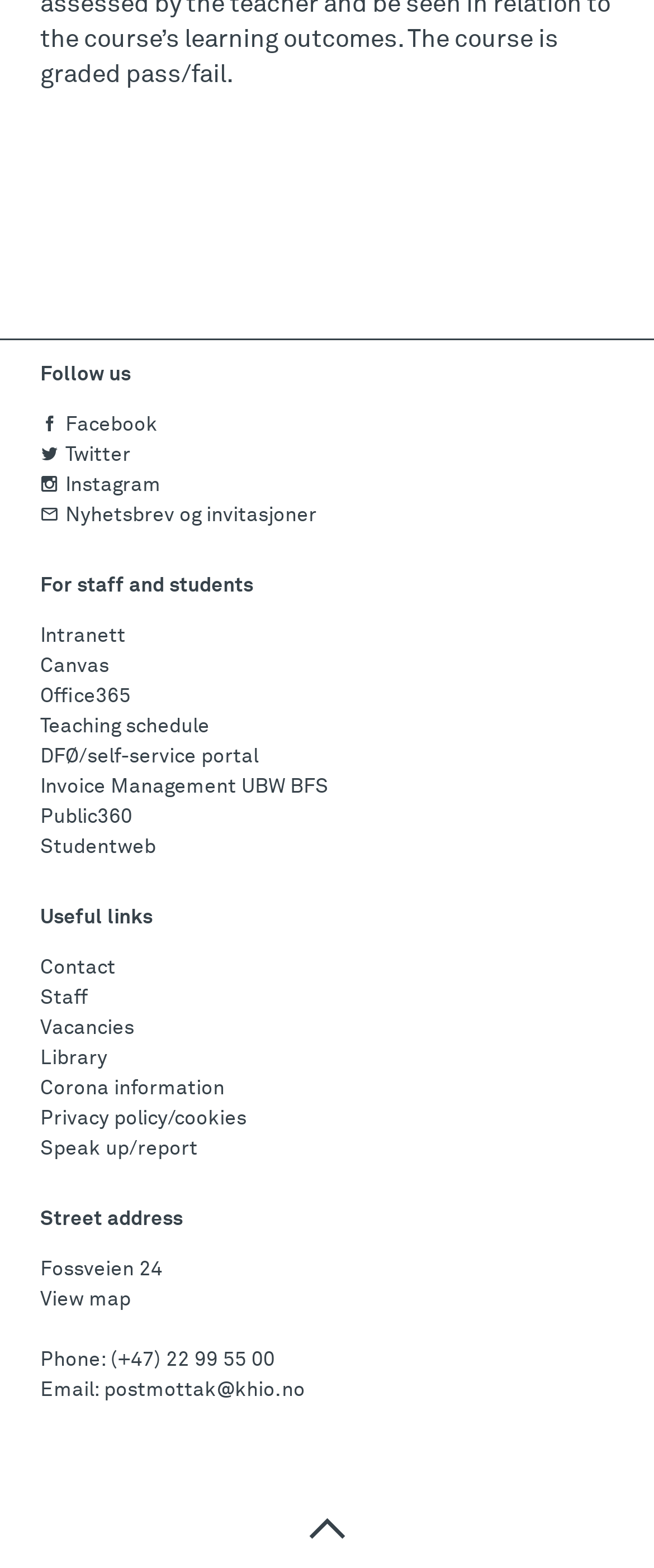Could you specify the bounding box coordinates for the clickable section to complete the following instruction: "Send an email"?

[0.159, 0.881, 0.467, 0.894]